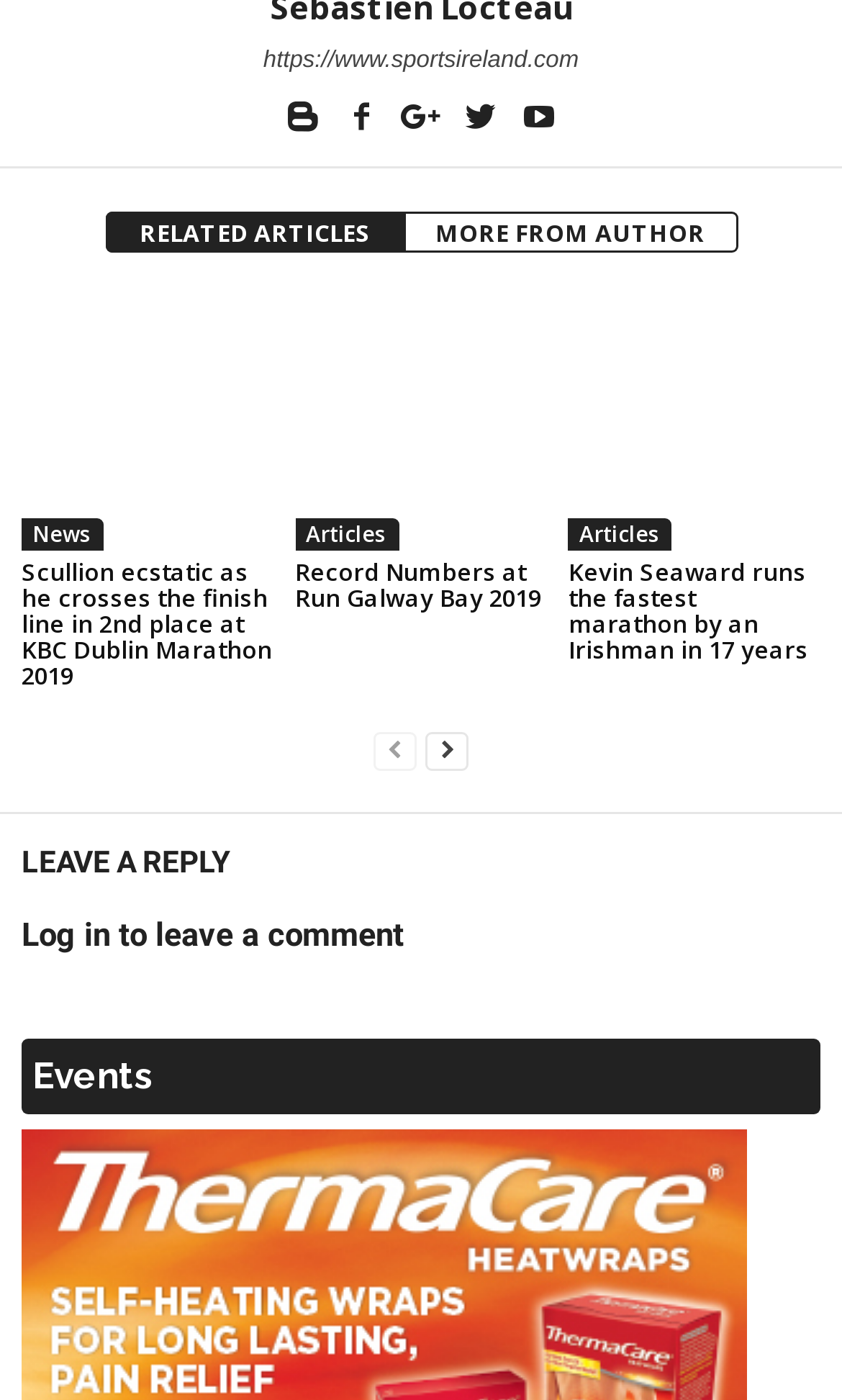How many articles are displayed on the webpage?
Refer to the image and provide a one-word or short phrase answer.

3